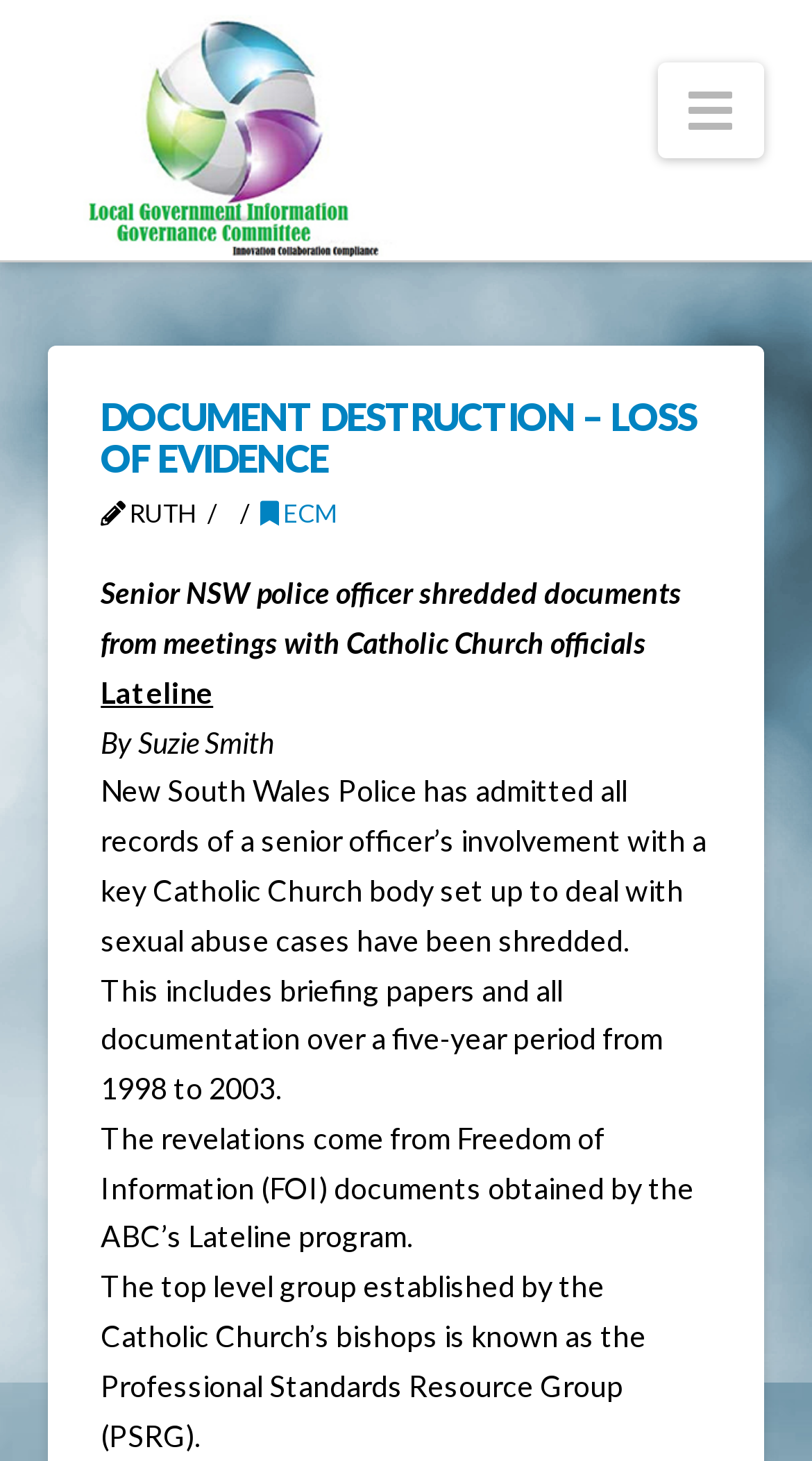Give a detailed overview of the webpage's appearance and contents.

The webpage appears to be a news article about a senior NSW police officer shredding documents related to meetings with Catholic Church officials. At the top left of the page, there is a link and an image with the text "Local Government Information Governance Comittee". 

On the top right, there is a navigation button with an icon. Below the navigation button, there is a header section with a heading "DOCUMENT DESTRUCTION – LOSS OF EVIDENCE" in a larger font size. To the right of the heading, there is a smaller text "RUTH". 

Below the heading, there is a link with an icon "ECM". The main content of the article starts with a paragraph of text "Senior NSW police officer shredded documents from meetings with Catholic Church officials" followed by the source "Lateline" and the author "By Suzie Smith". 

The article continues with several paragraphs of text, describing the details of the incident, including the admission by New South Wales Police that all records of a senior officer's involvement with a key Catholic Church body have been shredded, and the revelations from Freedom of Information documents obtained by the ABC's Lateline program.